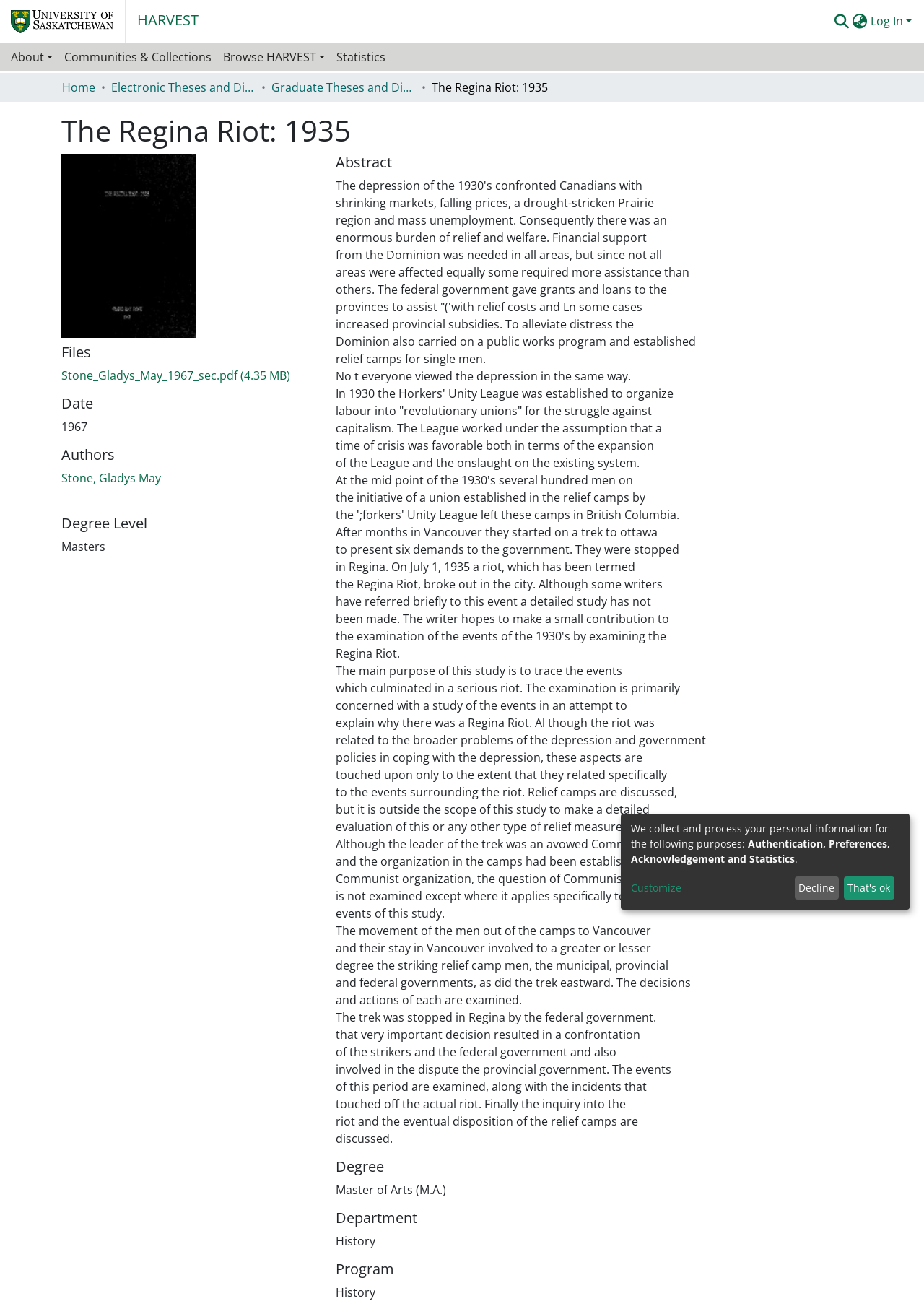What is the topic of the thesis? Using the information from the screenshot, answer with a single word or phrase.

The Regina Riot: 1935